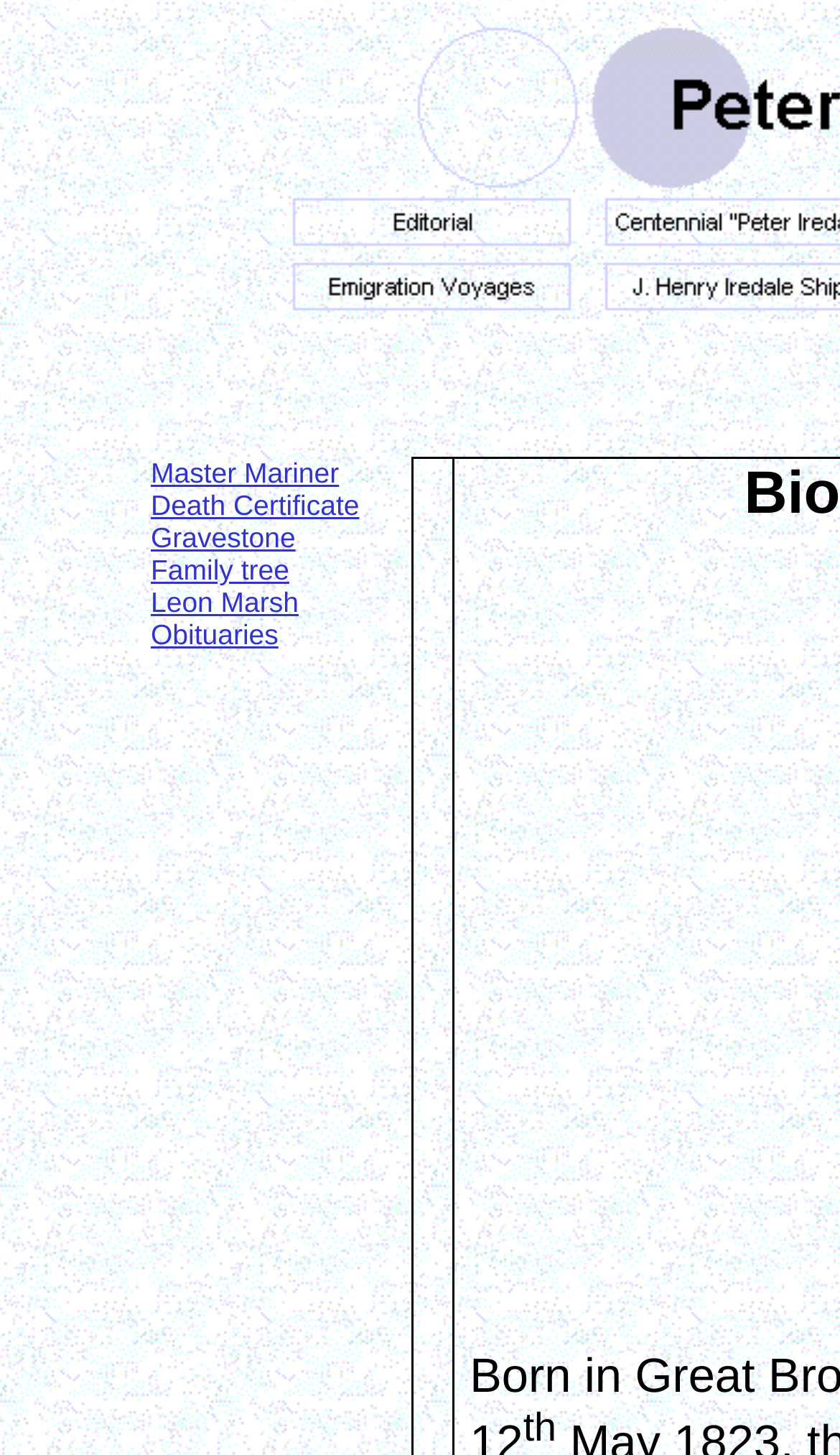What is the vertical position of the 'Master Mariner' link?
Please answer the question with a single word or phrase, referencing the image.

Above 'Death Certificate' link